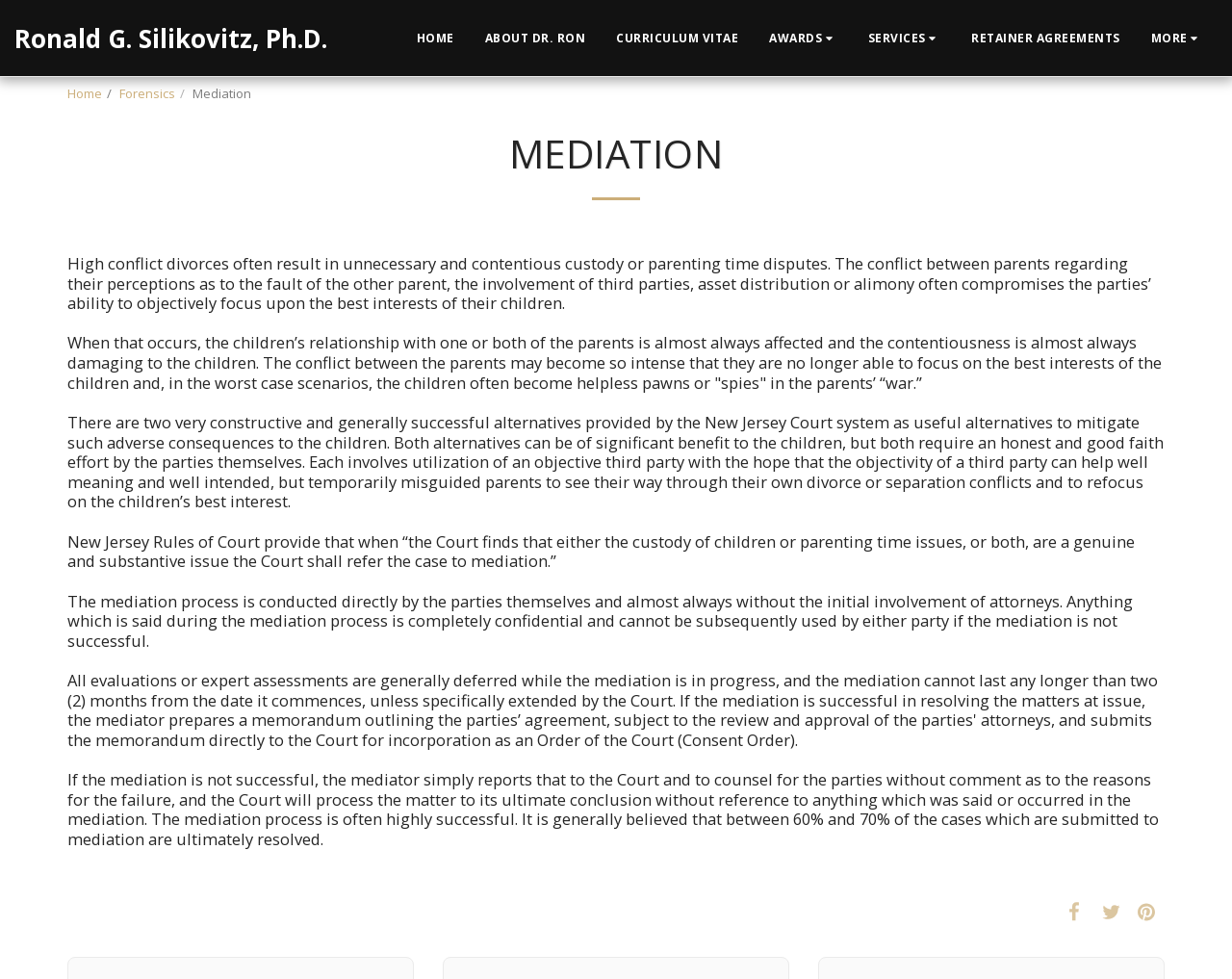Find the bounding box coordinates of the element's region that should be clicked in order to follow the given instruction: "Click RETAINER AGREEMENTS". The coordinates should consist of four float numbers between 0 and 1, i.e., [left, top, right, bottom].

[0.777, 0.027, 0.921, 0.051]